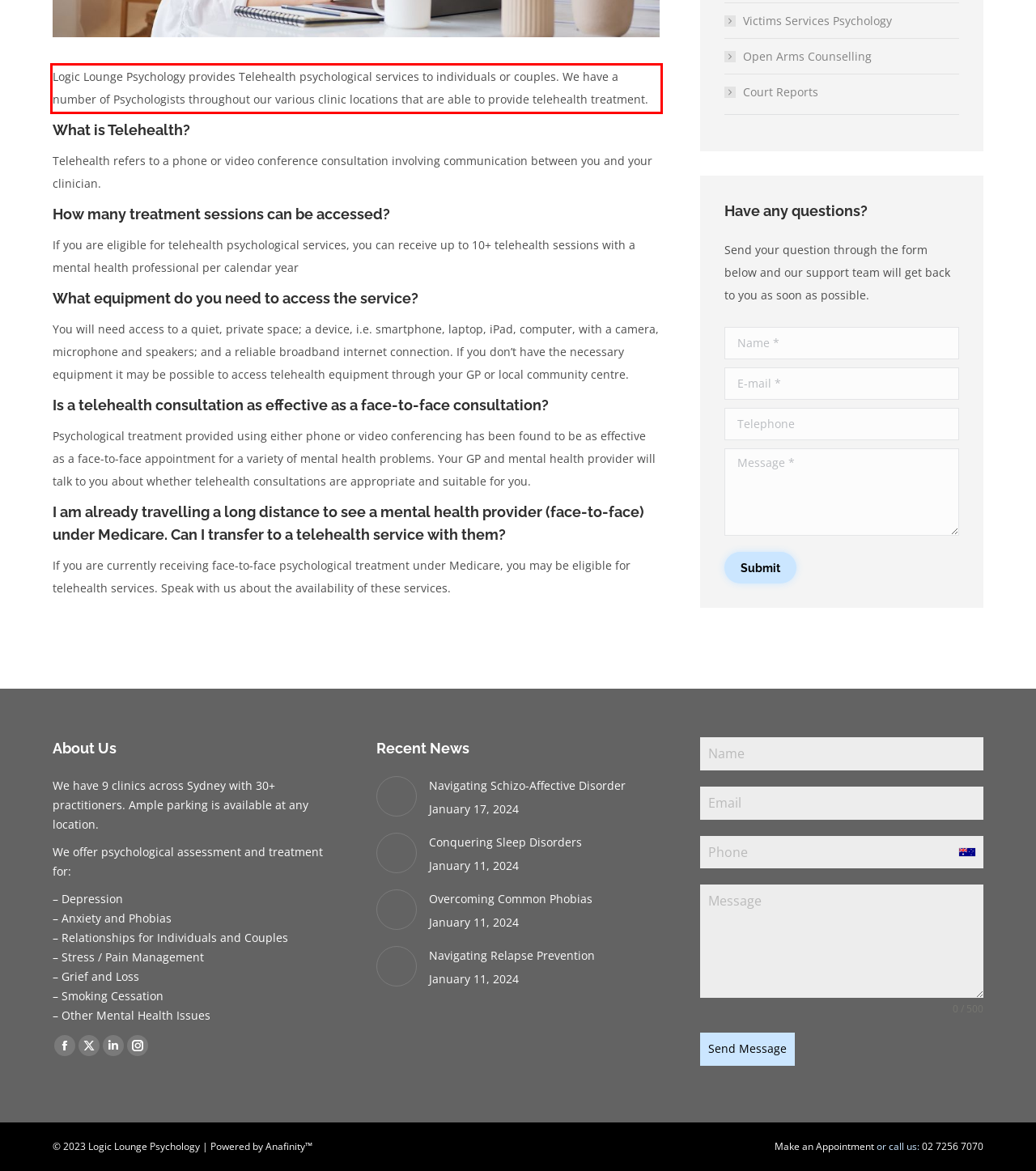Examine the screenshot of the webpage, locate the red bounding box, and generate the text contained within it.

Logic Lounge Psychology provides Telehealth psychological services to individuals or couples. We have a number of Psychologists throughout our various clinic locations that are able to provide telehealth treatment.